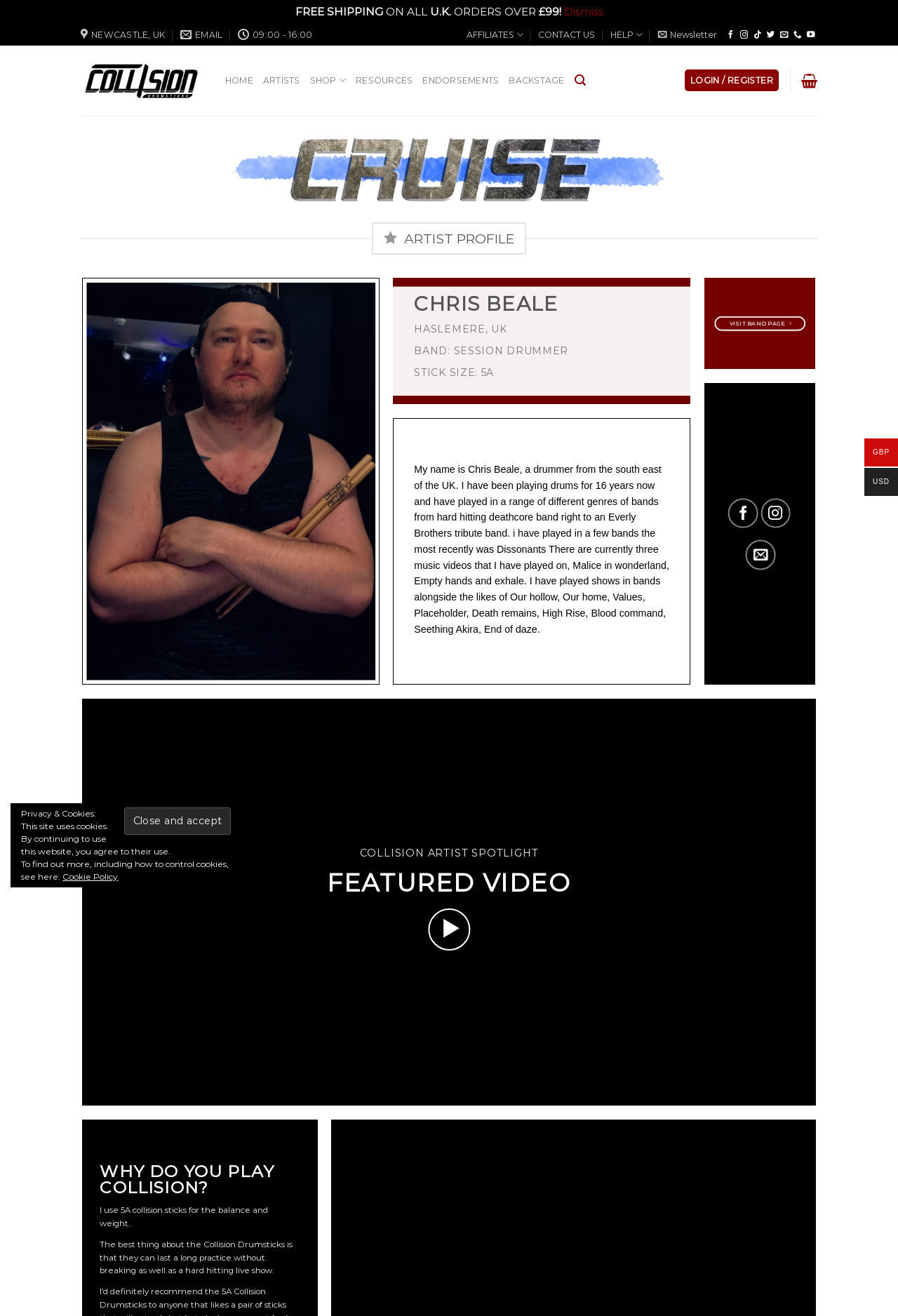Determine the coordinates of the bounding box for the clickable area needed to execute this instruction: "Follow Chris Beale on Facebook".

[0.811, 0.379, 0.844, 0.401]